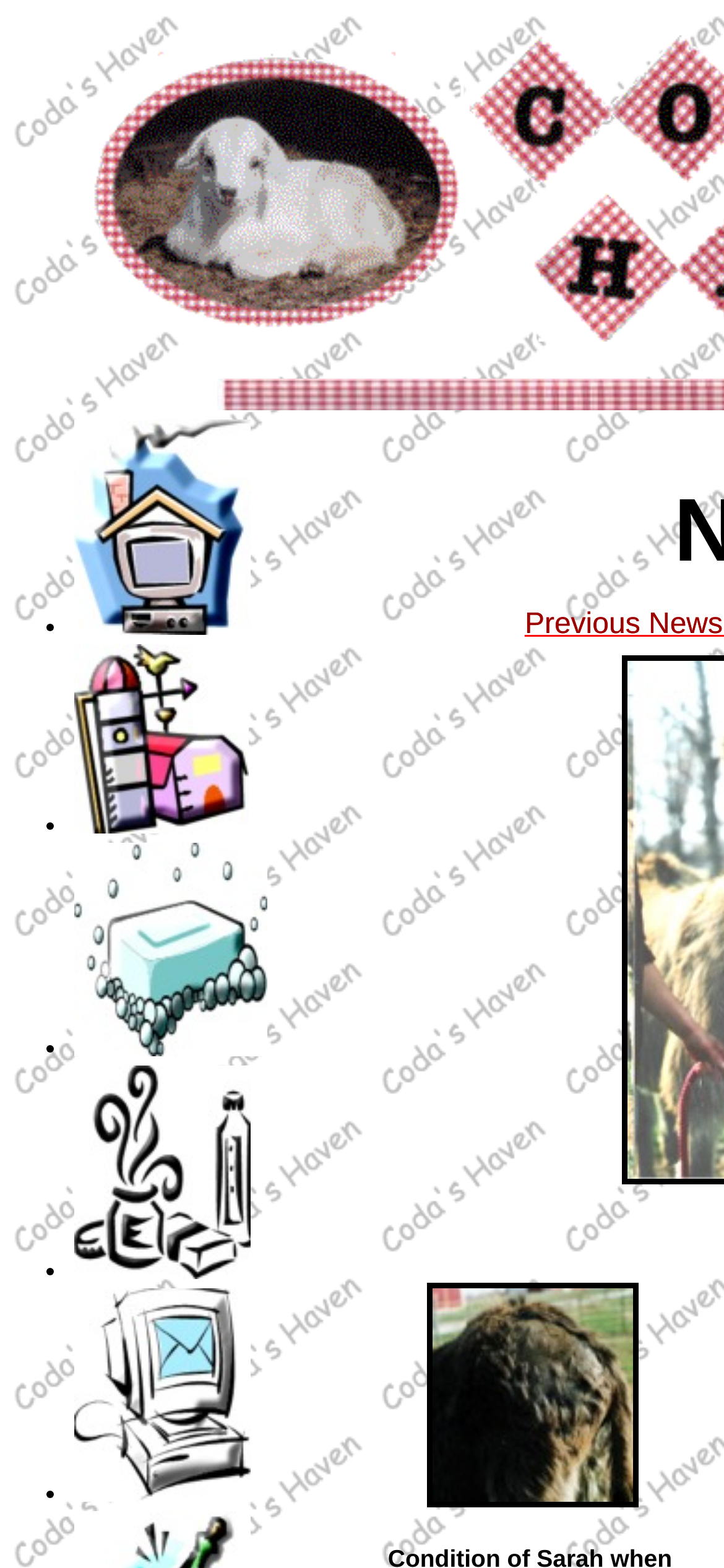Give a concise answer of one word or phrase to the question: 
What is the likely topic of the 'Making Soap' link?

Soap production